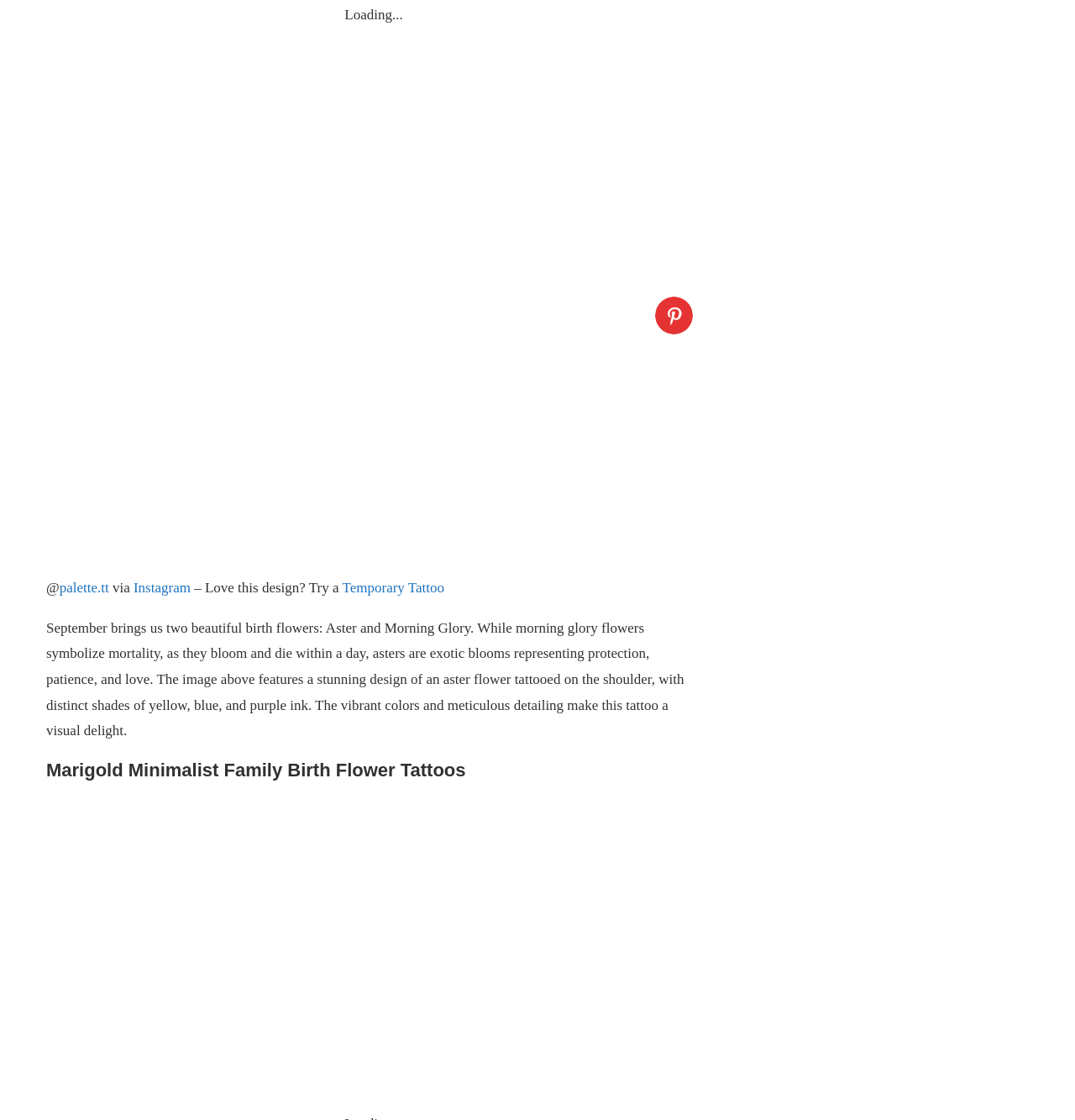What is the color of the ink used in the tattoo design?
Answer the question with as much detail as possible.

According to the text in element [517], the tattoo design features distinct shades of yellow, blue, and purple ink. This information is obtained by reading the text description of the element, which provides details about the tattoo design.